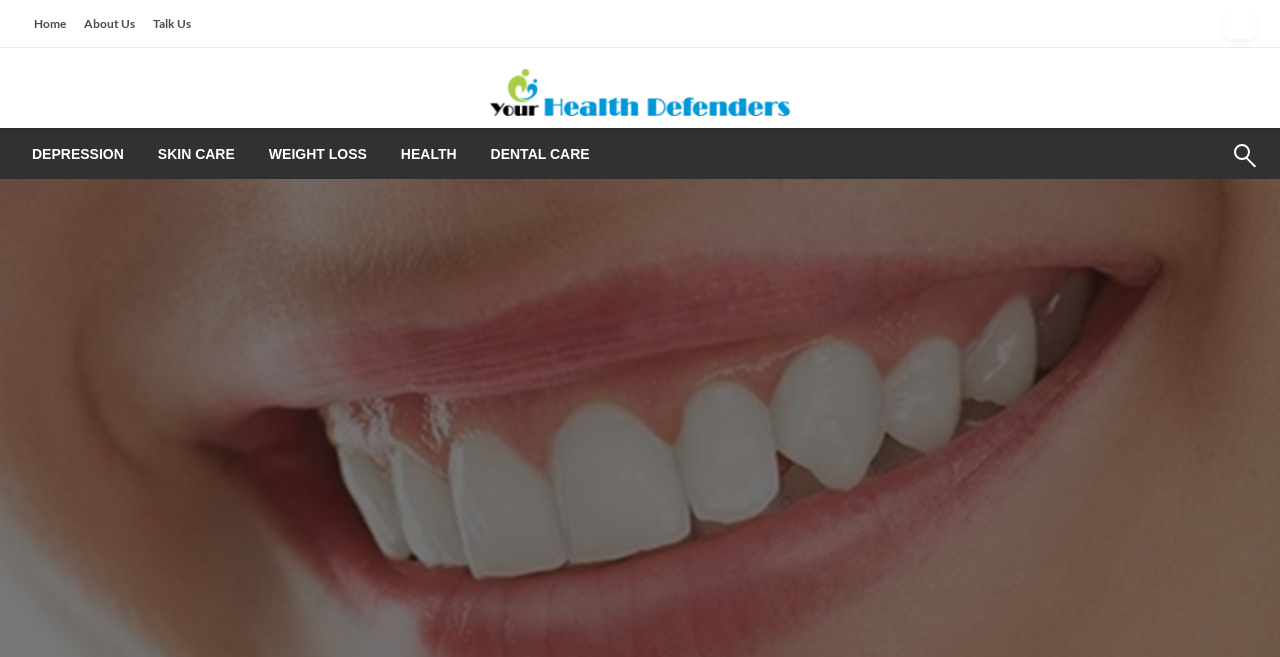Please determine the bounding box coordinates for the element that should be clicked to follow these instructions: "read about dental care".

[0.37, 0.196, 0.474, 0.272]